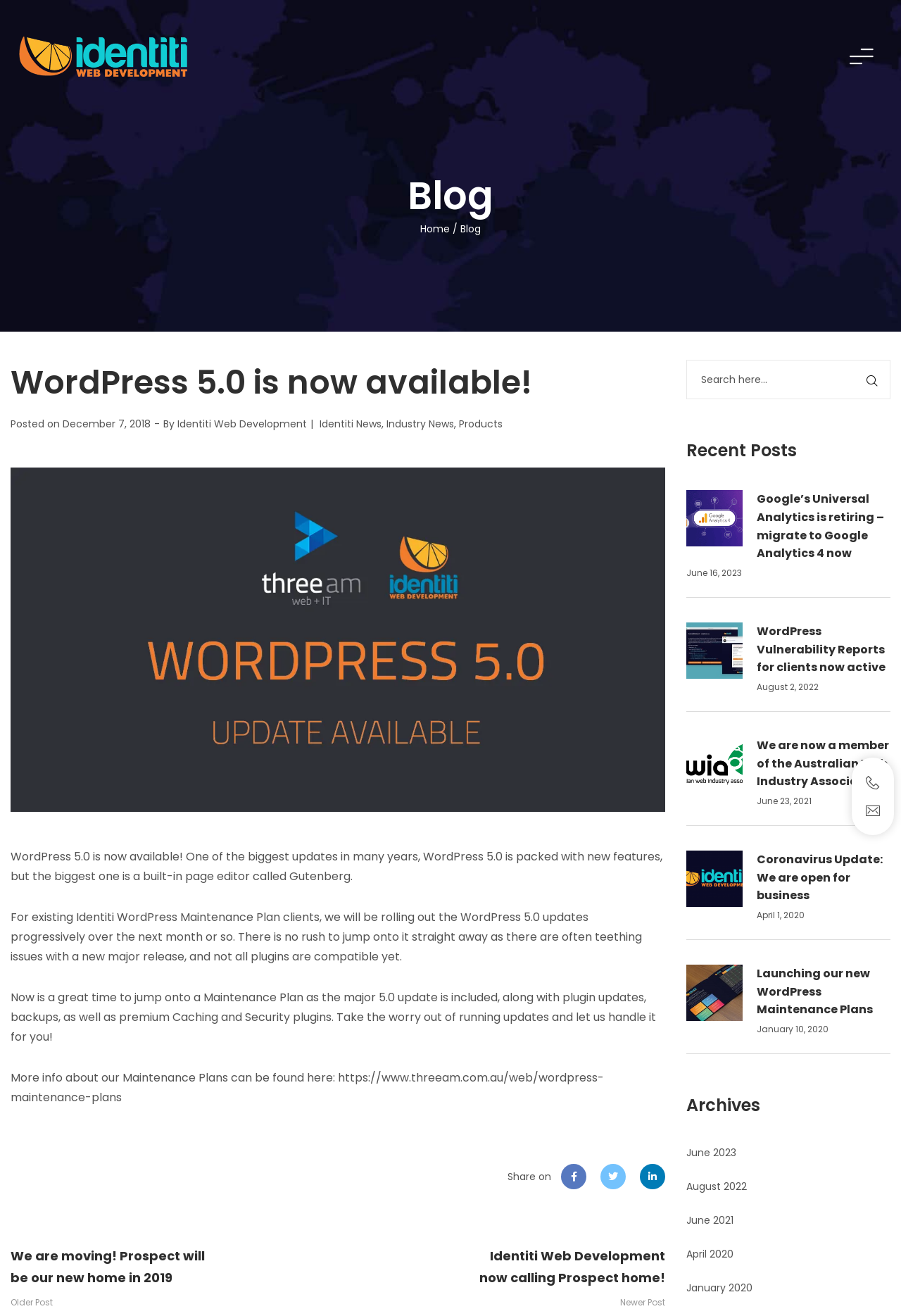Please provide the bounding box coordinates for the element that needs to be clicked to perform the instruction: "Search for something". The coordinates must consist of four float numbers between 0 and 1, formatted as [left, top, right, bottom].

[0.762, 0.273, 0.988, 0.303]